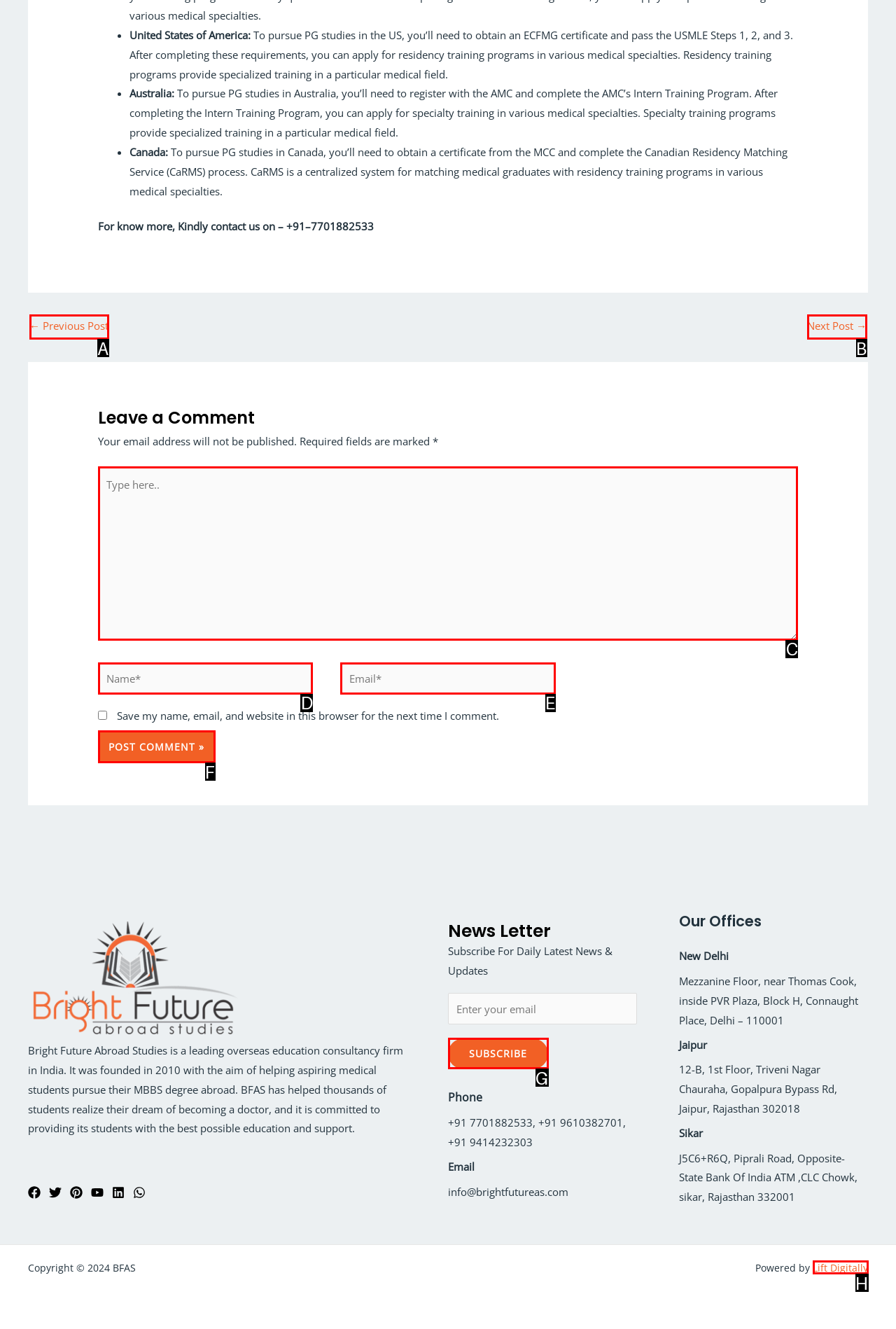Identify the letter corresponding to the UI element that matches this description: Reminders and critical dates
Answer using only the letter from the provided options.

None